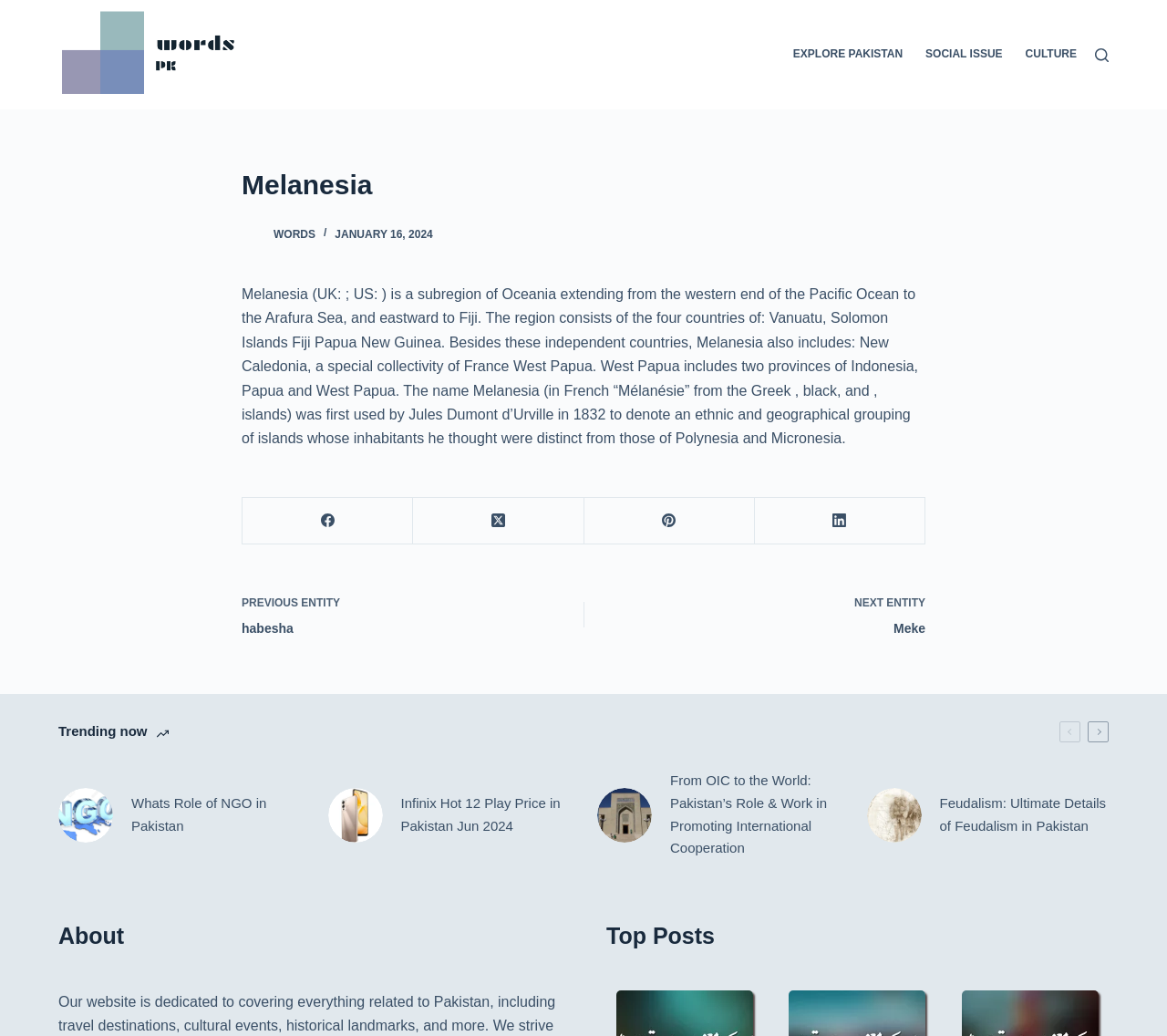Could you determine the bounding box coordinates of the clickable element to complete the instruction: "Click on the 'EXPLORE PAKISTAN' menu item"? Provide the coordinates as four float numbers between 0 and 1, i.e., [left, top, right, bottom].

[0.68, 0.0, 0.783, 0.106]